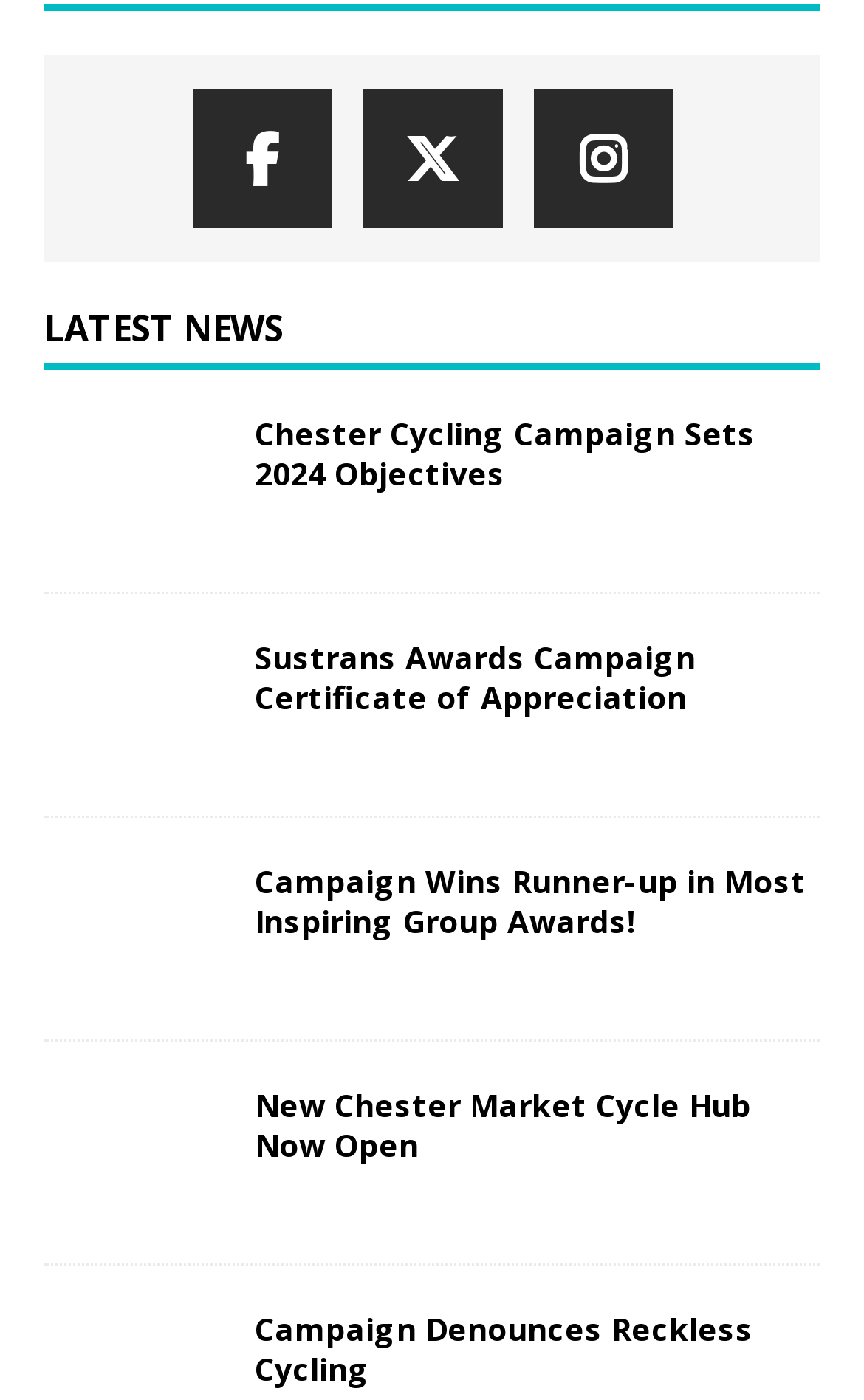What is the social media platform with a Facebook icon?
Based on the image, give a one-word or short phrase answer.

Facebook